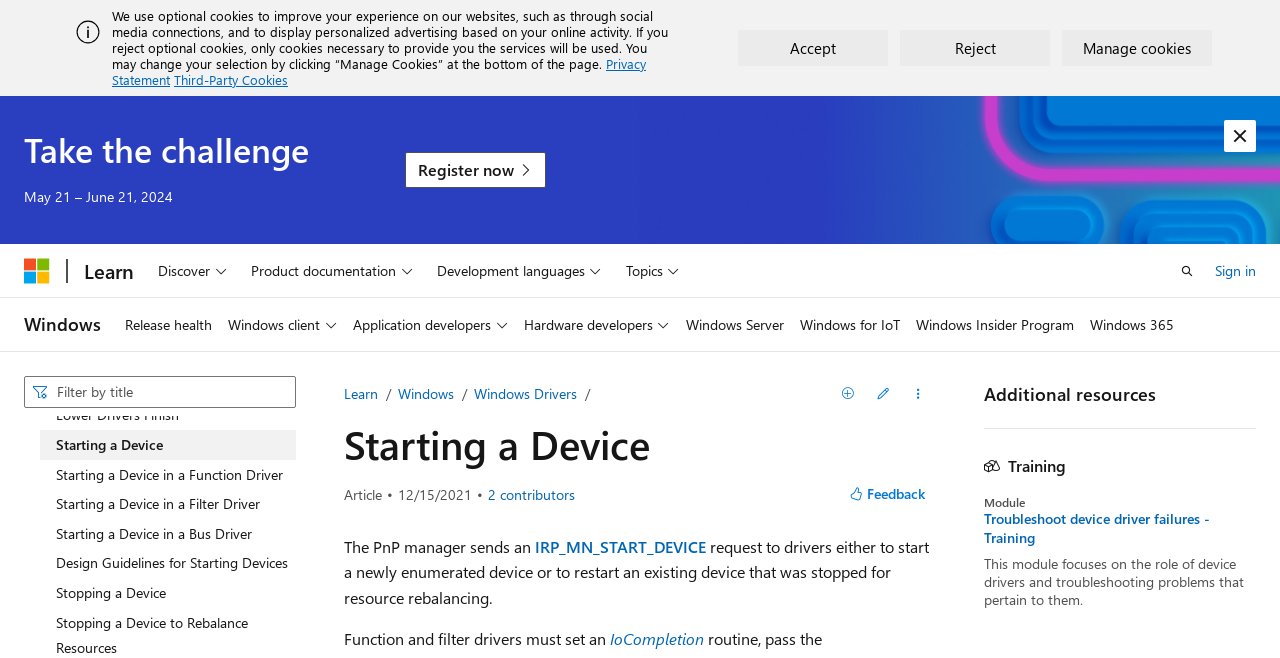How many contributors are there for this article?
Using the image, provide a detailed and thorough answer to the question.

The webpage displays the number of contributors for this article, which is 2, as indicated by the 'View all contributors' button and the corresponding text.